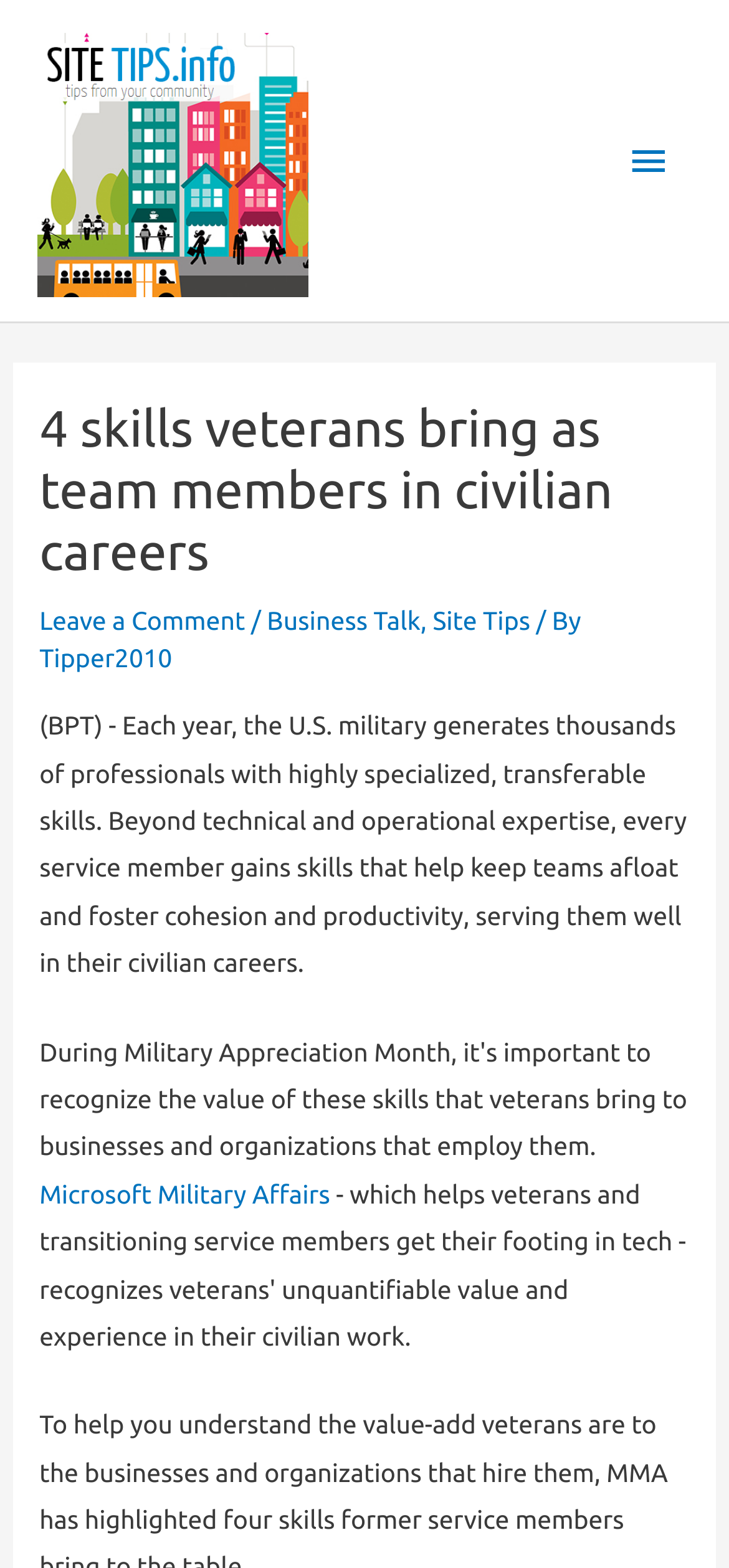Can you locate the main headline on this webpage and provide its text content?

4 skills veterans bring as team members in civilian careers